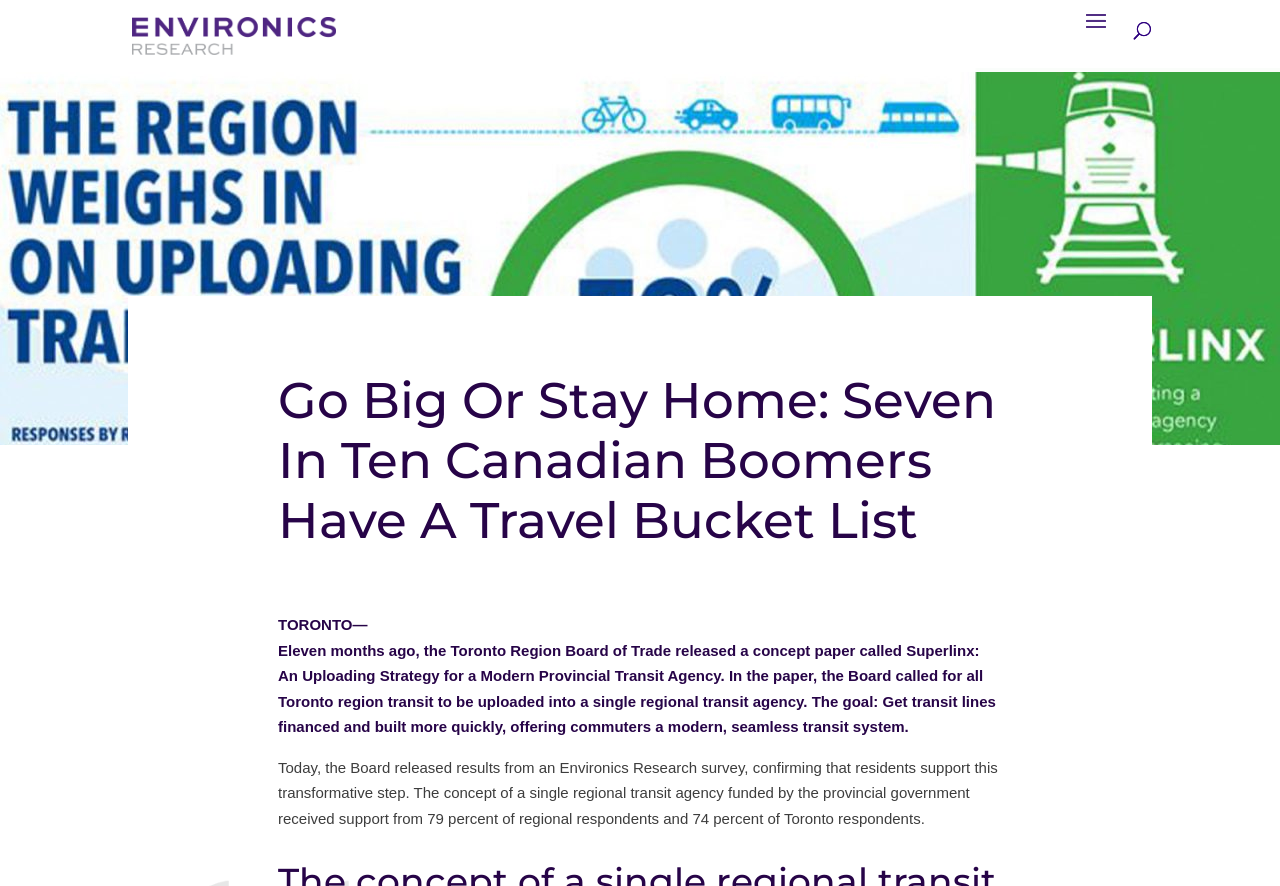What is the name of the concept paper released by the Toronto Region Board of Trade?
Refer to the image and give a detailed answer to the query.

I found the answer by reading the StaticText element that mentions the concept paper called Superlinx, which was released by the Toronto Region Board of Trade.